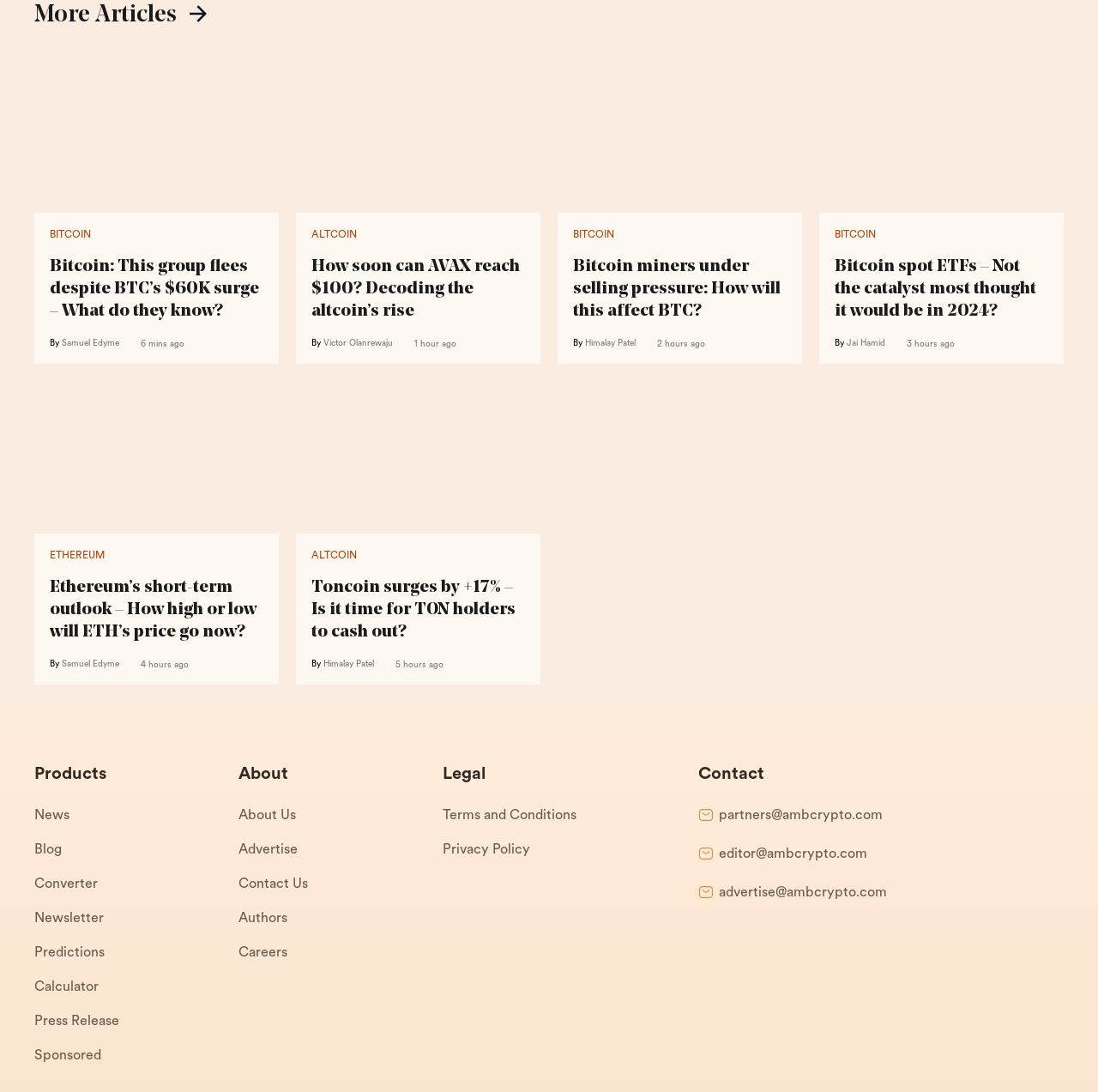What is the time of publication of the article 'Ethereum’s short-term outlook – How high or low will ETH’s price go now?'?
Based on the visual, give a brief answer using one word or a short phrase.

4 hours ago